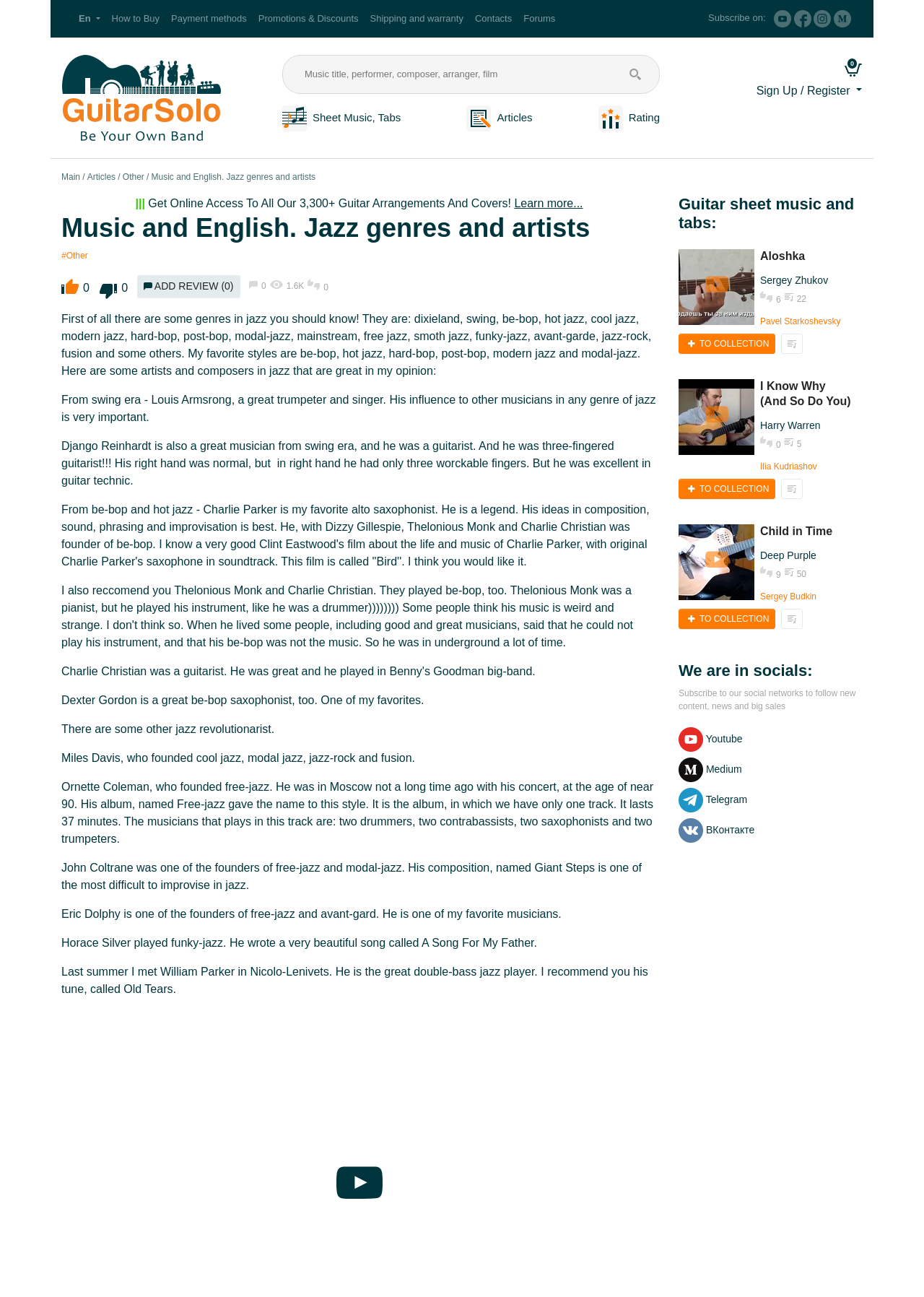Please reply to the following question with a single word or a short phrase:
How many social media links are there?

4